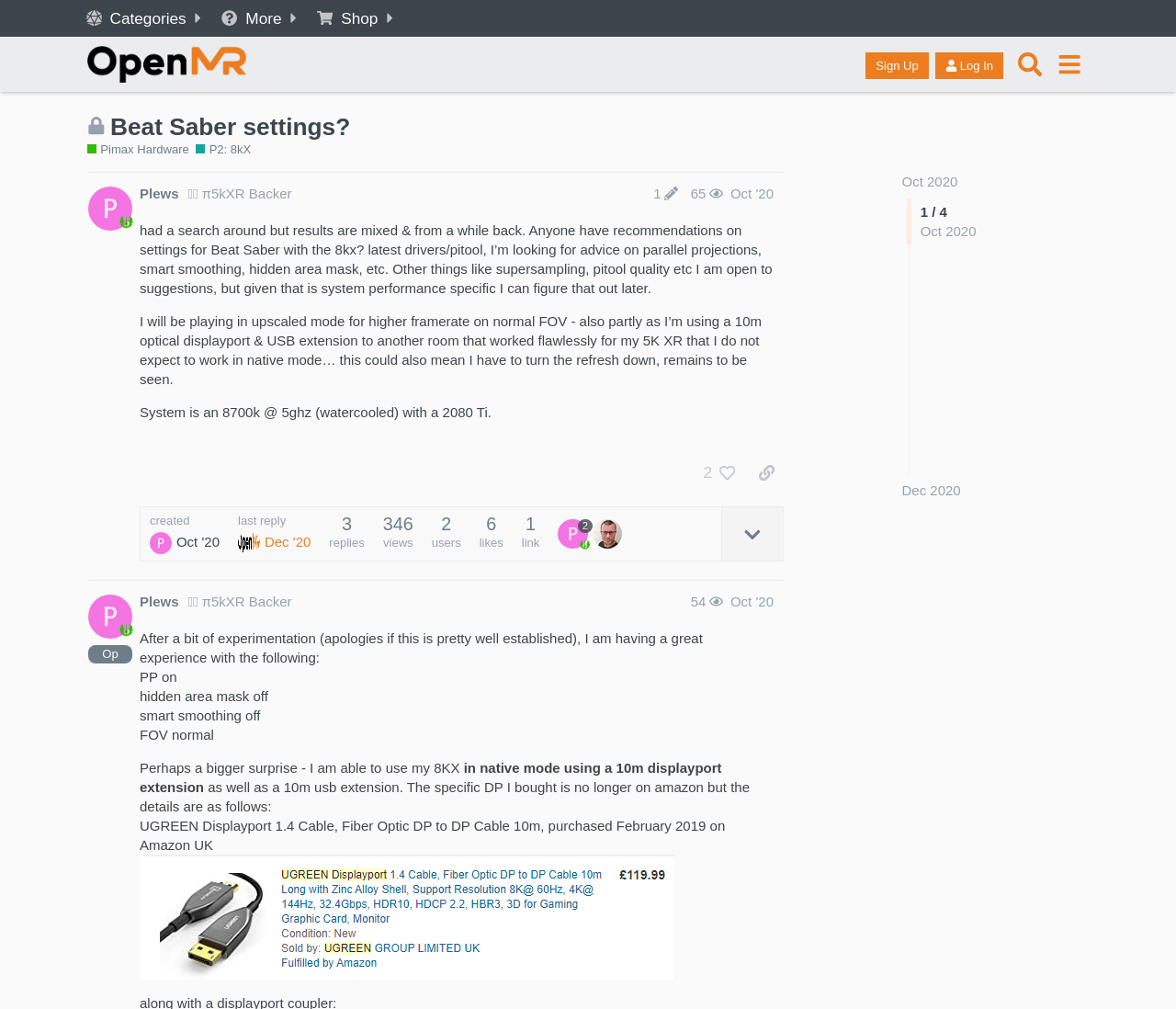Provide your answer in a single word or phrase: 
Is the topic still open for new replies?

No